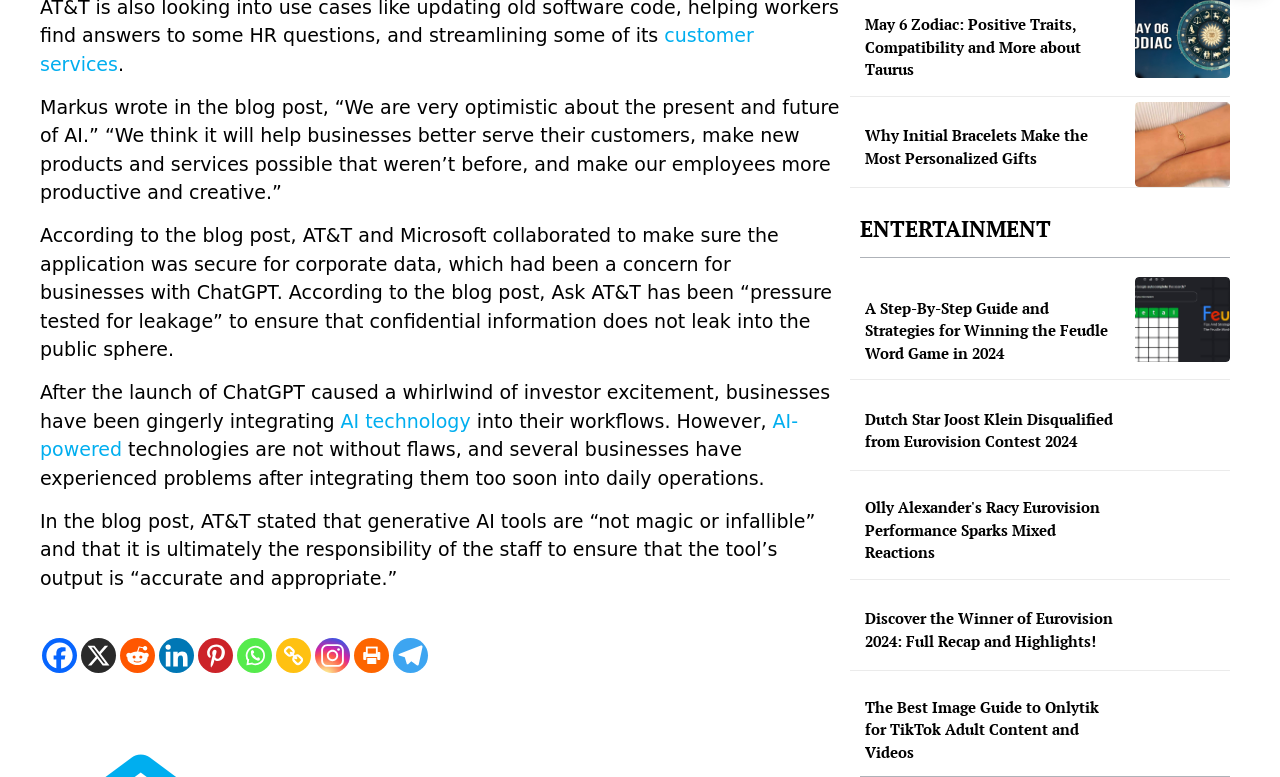Provide your answer to the question using just one word or phrase: How many links are there under the 'ENTERTAINMENT' category?

5